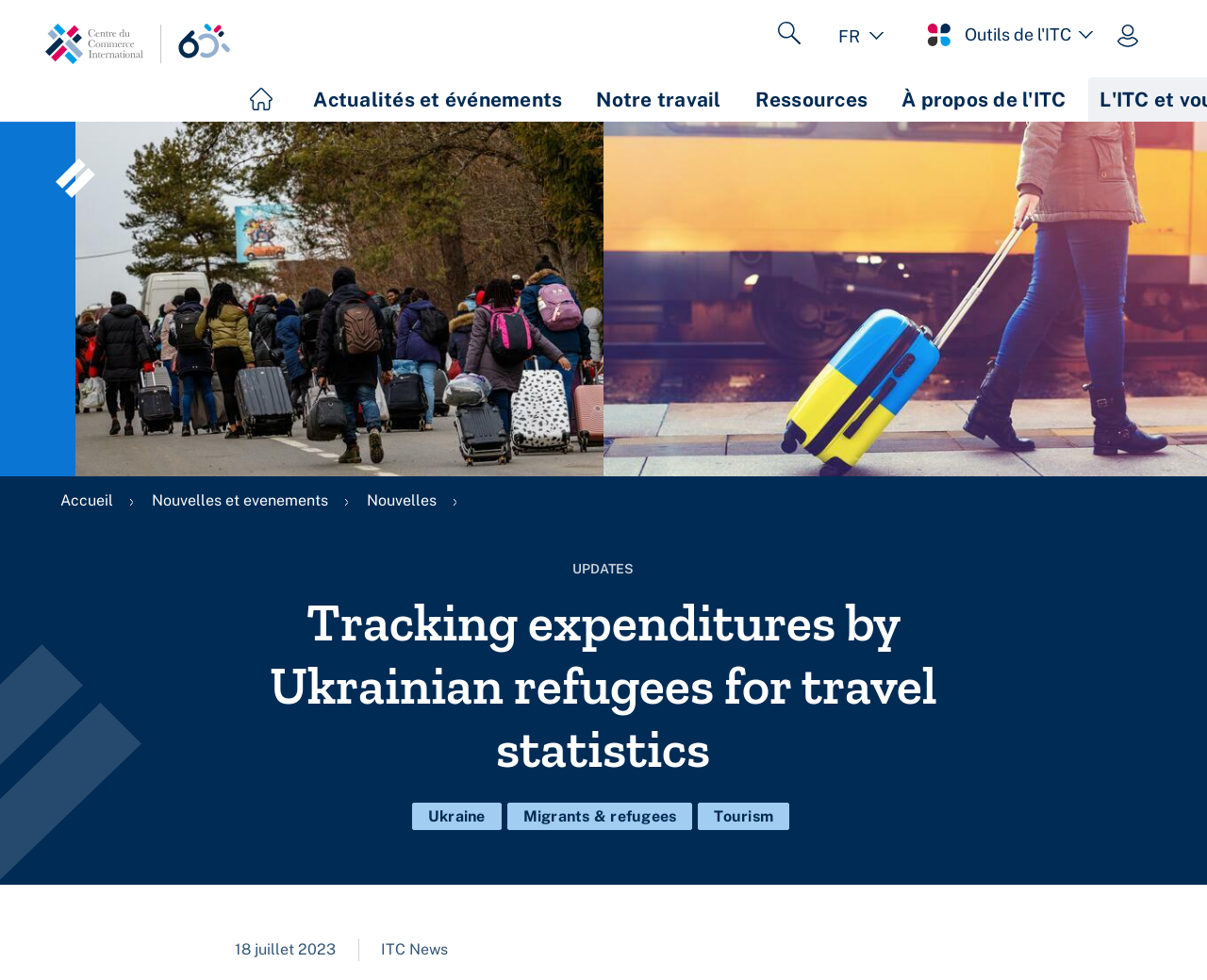What is the purpose of the 'Identifiant' button?
Please provide a single word or phrase based on the screenshot.

Login or authentication